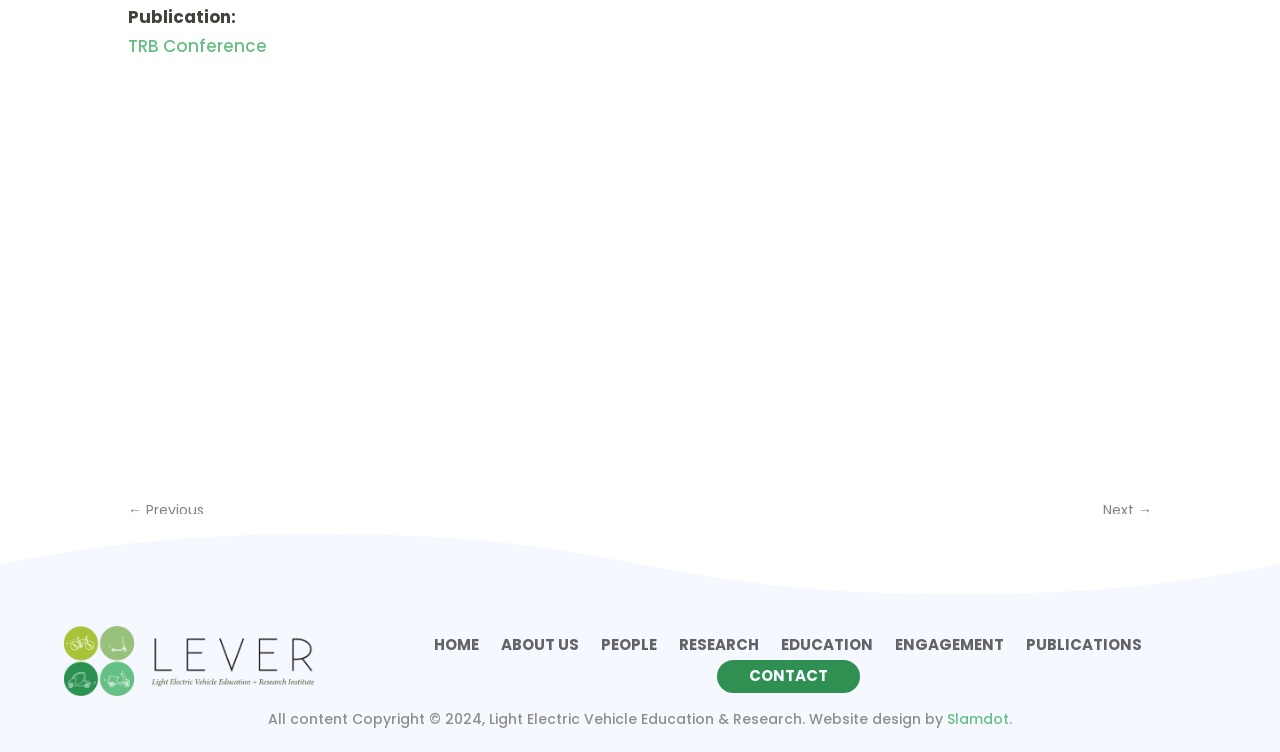Please find the bounding box for the following UI element description. Provide the coordinates in (top-left x, top-left y, bottom-right x, bottom-right y) format, with values between 0 and 1: People

[0.47, 0.848, 0.514, 0.877]